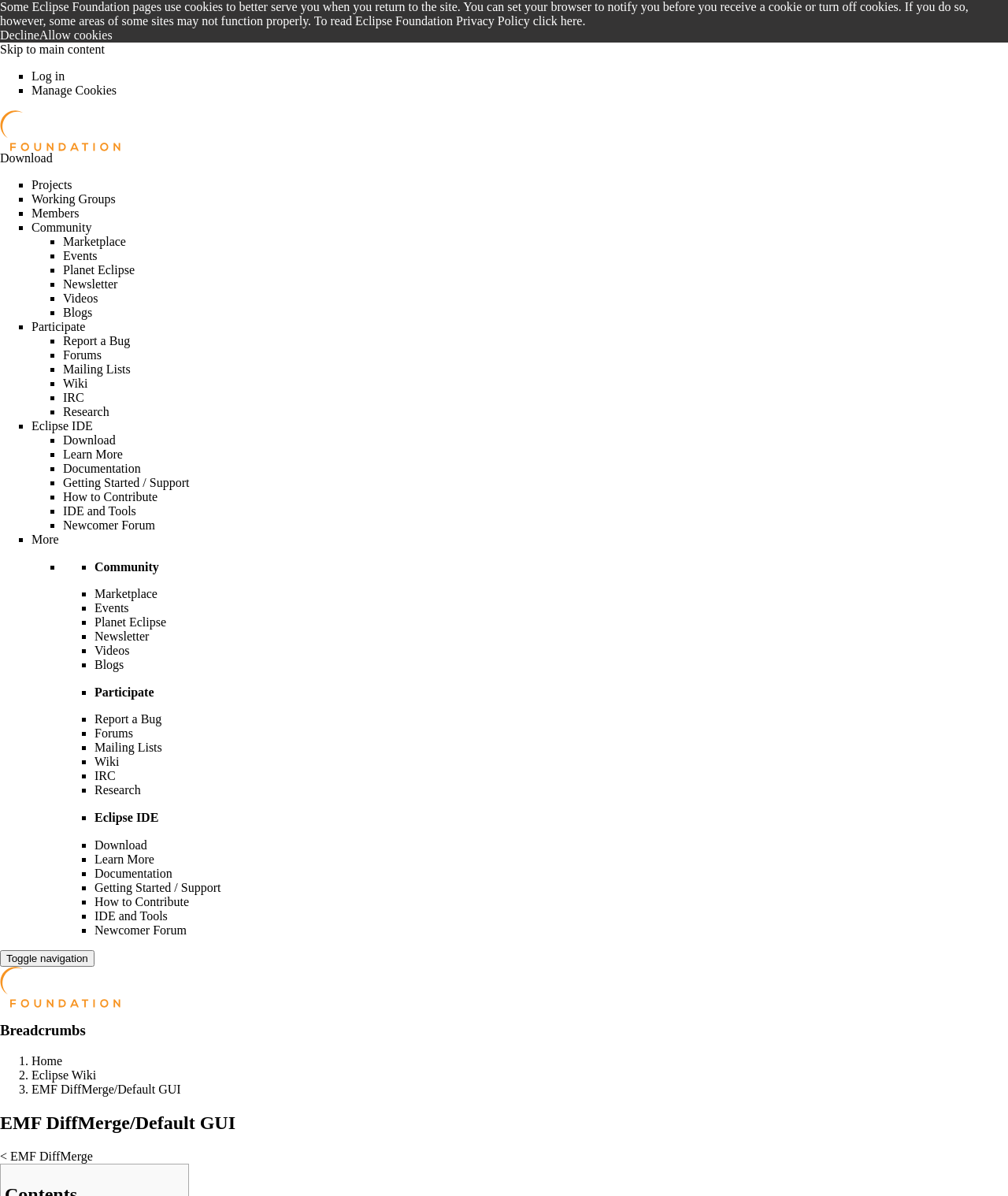Please find the bounding box coordinates of the section that needs to be clicked to achieve this instruction: "Check the Eclipse IDE page".

[0.031, 0.35, 0.092, 0.362]